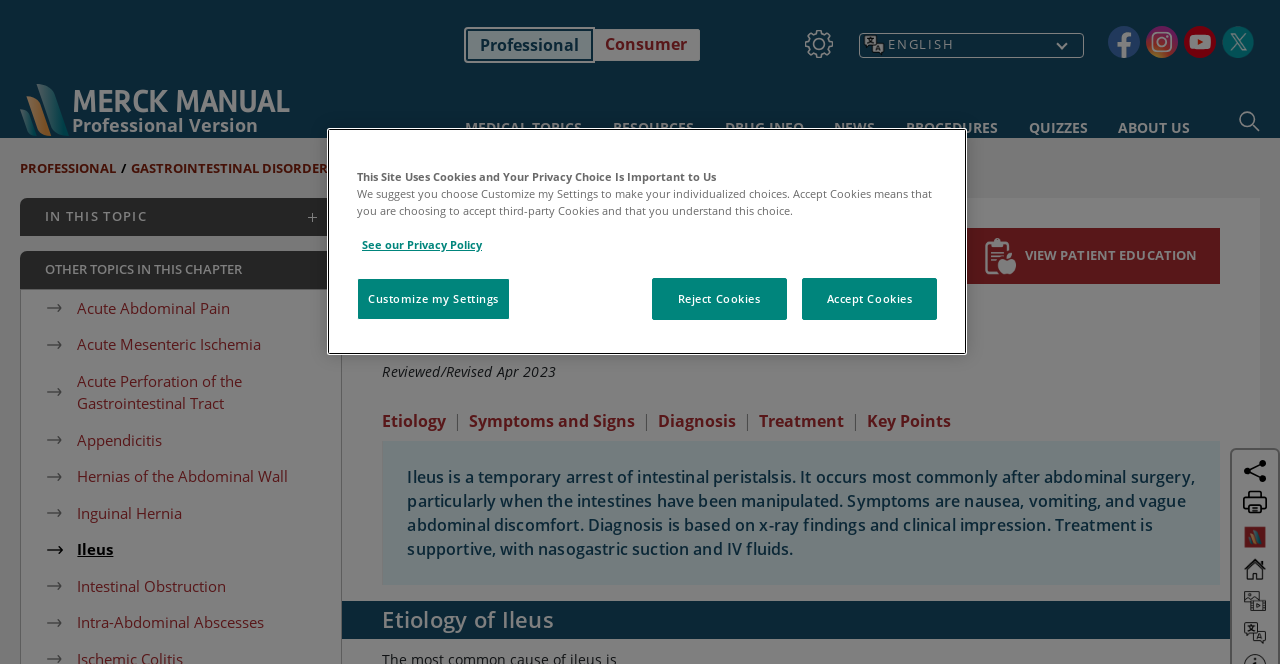Locate the bounding box coordinates of the element that should be clicked to execute the following instruction: "Click the 'Settings' button".

[0.625, 0.037, 0.655, 0.095]